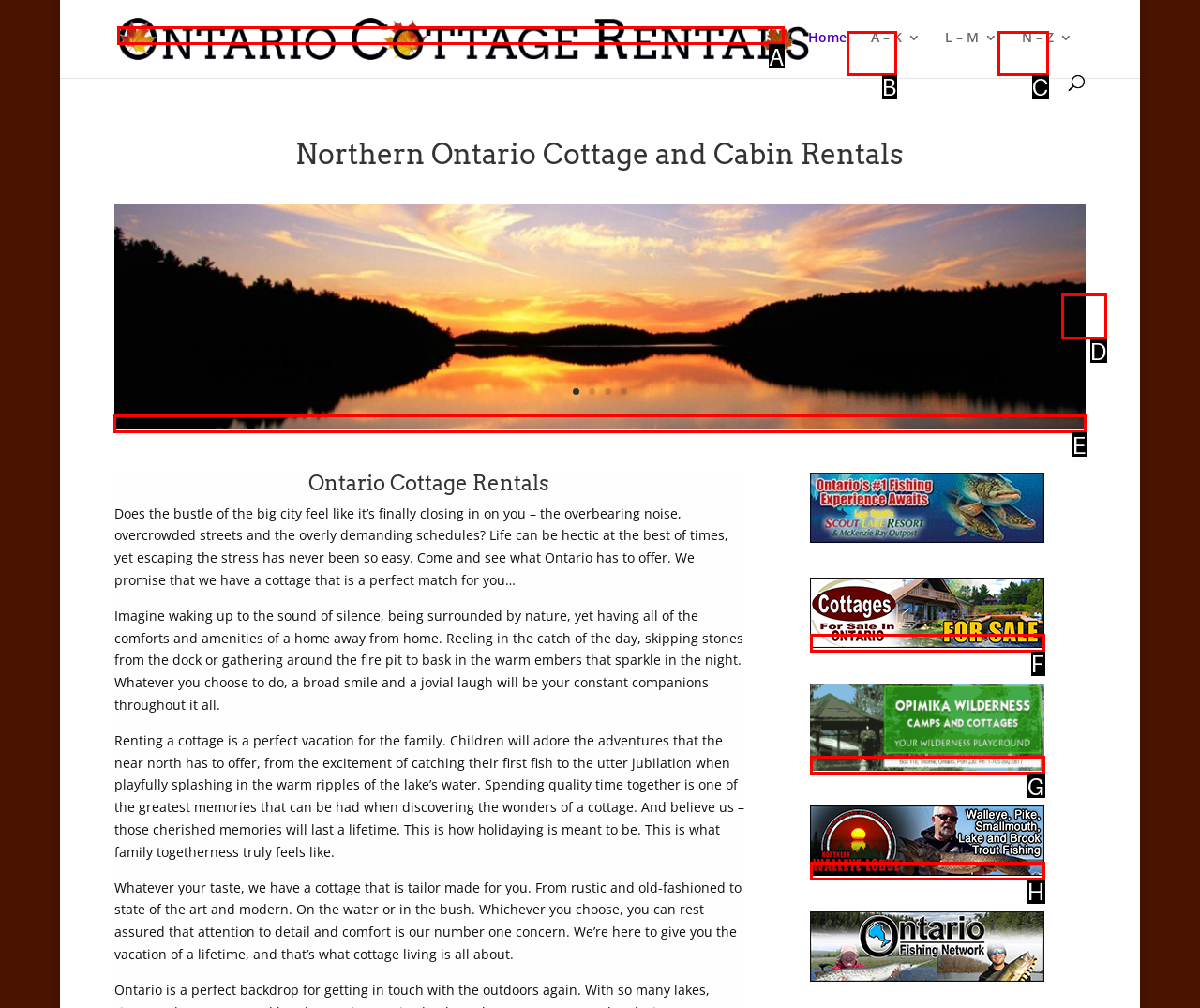Using the provided description: alt="Northern Ontario Cottages for Rent", select the most fitting option and return its letter directly from the choices.

A